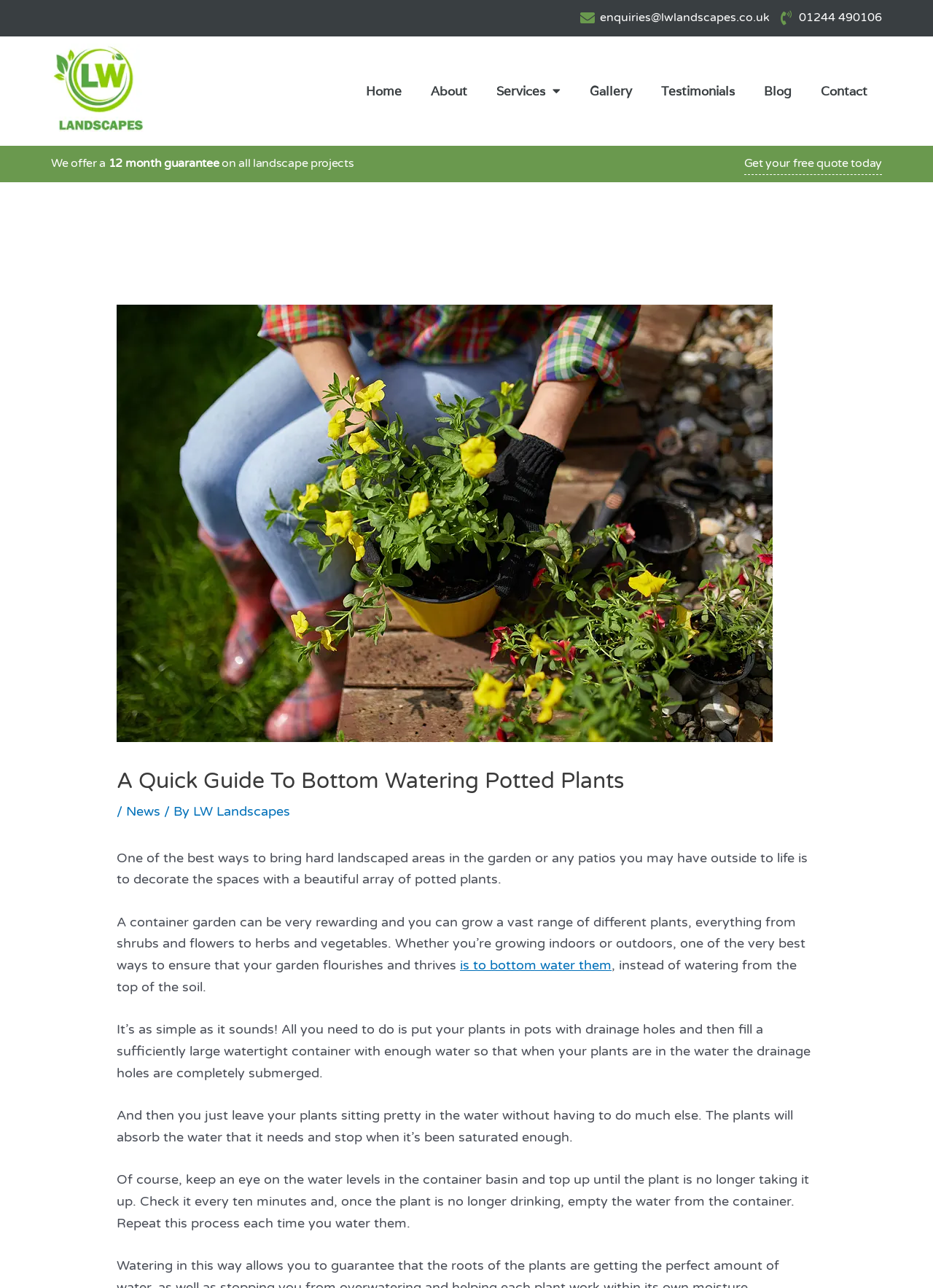Determine the bounding box coordinates of the clickable region to carry out the instruction: "Click the 'Services' menu toggle".

[0.516, 0.058, 0.616, 0.084]